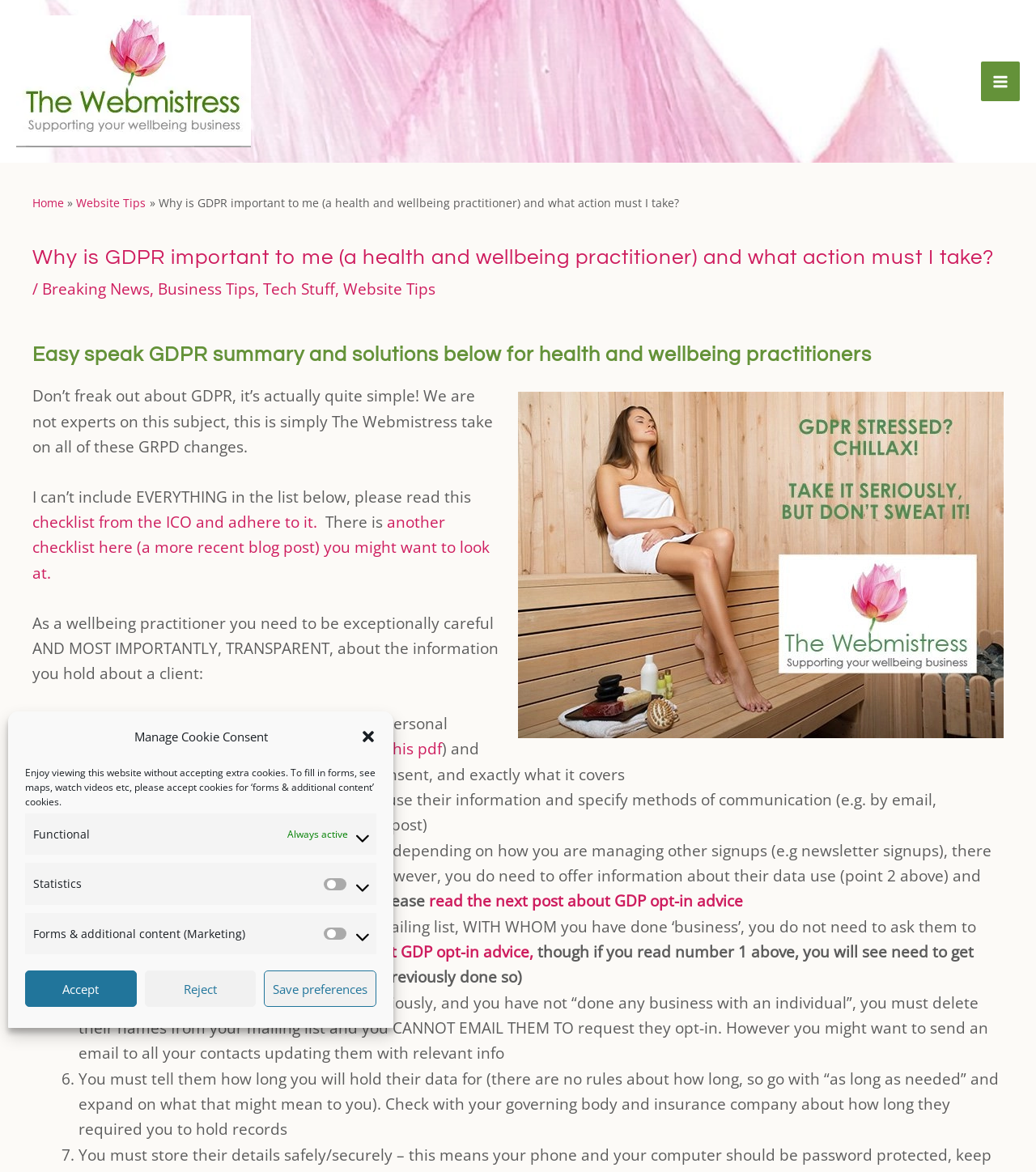Please find the bounding box coordinates of the element that needs to be clicked to perform the following instruction: "Navigate to the 'Home' page". The bounding box coordinates should be four float numbers between 0 and 1, represented as [left, top, right, bottom].

None